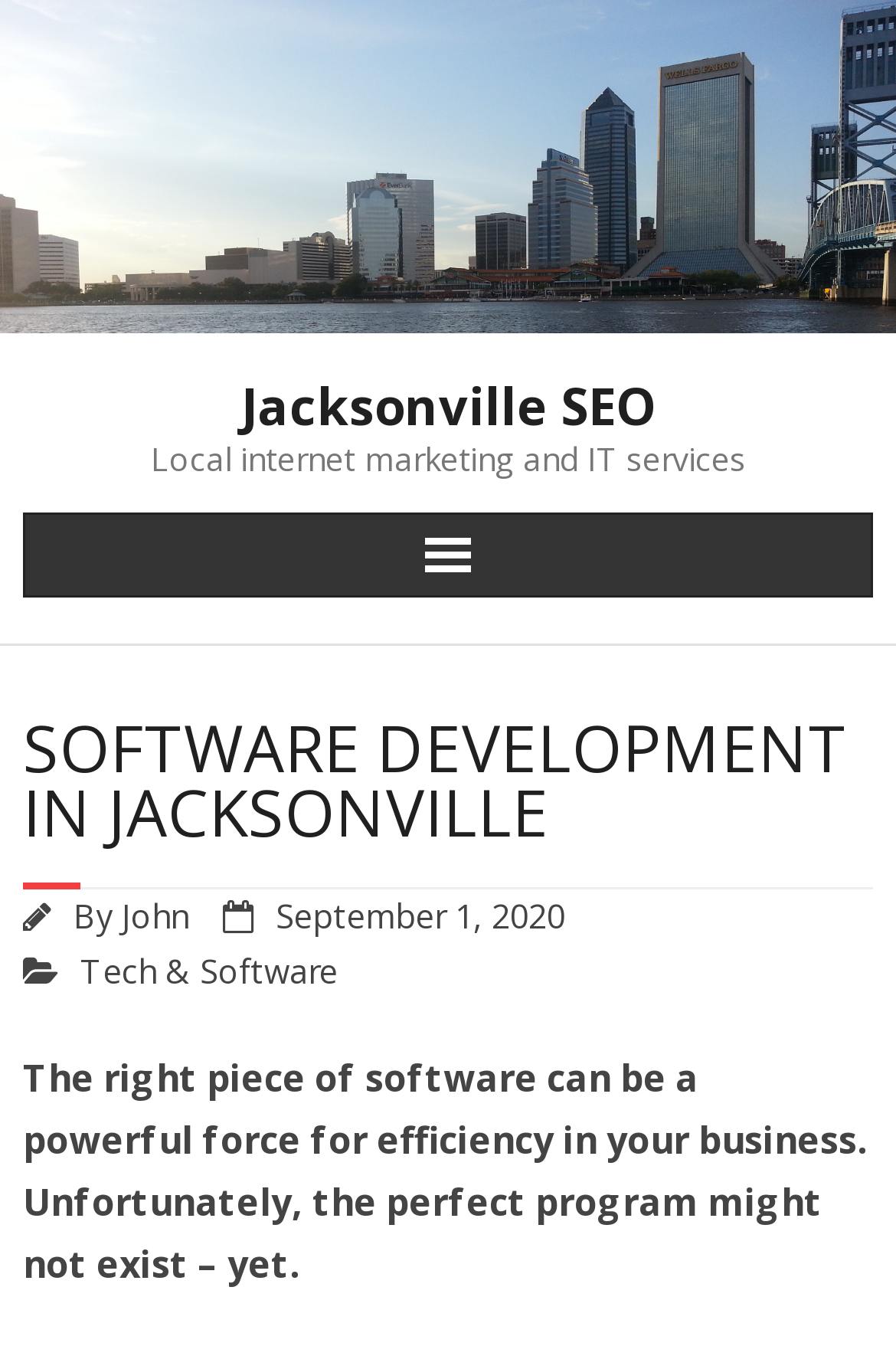What is the purpose of the software according to the article?
Analyze the image and provide a thorough answer to the question.

I found a static text element with the text 'The right piece of software can be a powerful force for efficiency in your business.', indicating that the purpose of the software is to bring efficiency in business.